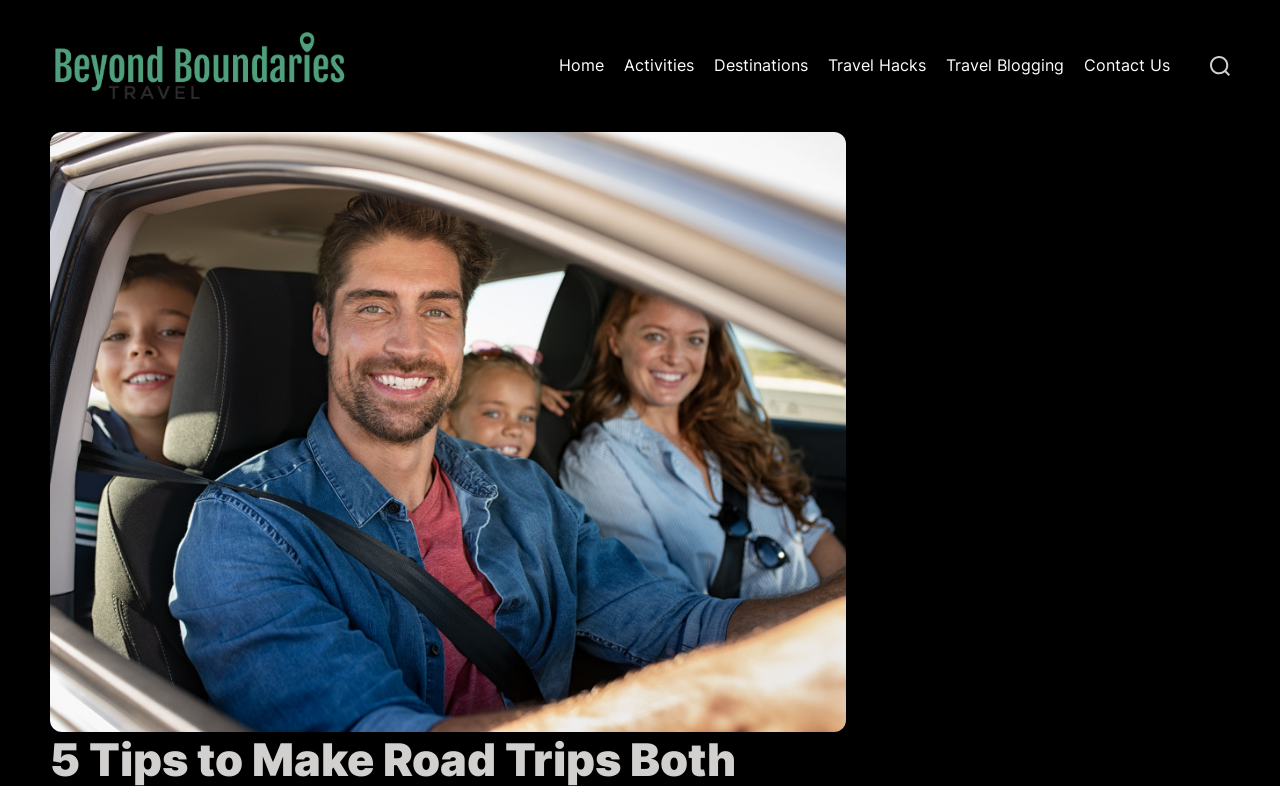How many links are there in the top section of the webpage?
Based on the screenshot, provide a one-word or short-phrase response.

2